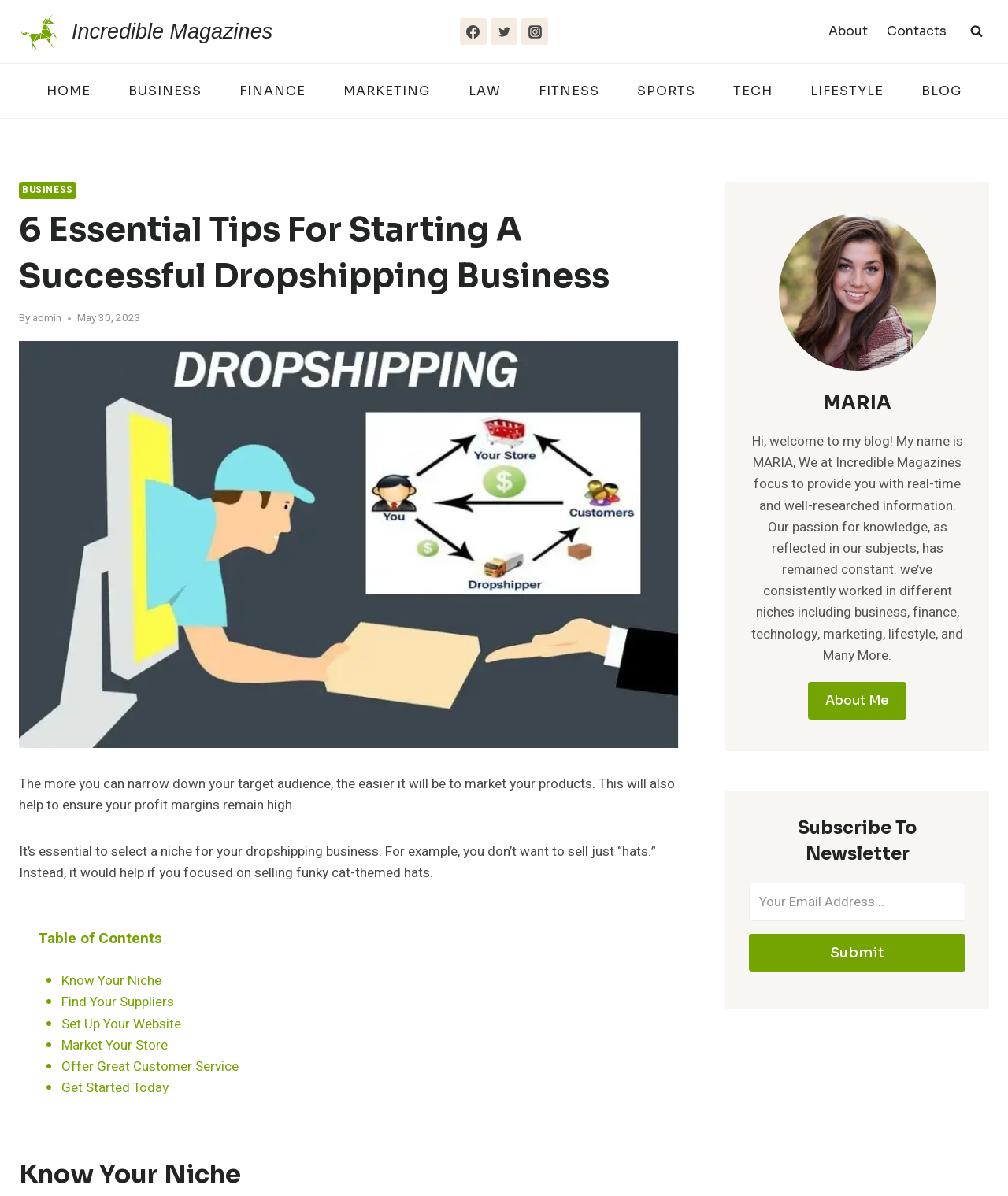Identify the bounding box coordinates of the region that should be clicked to execute the following instruction: "Scroll to the top of the page".

[0.961, 0.81, 0.977, 0.823]